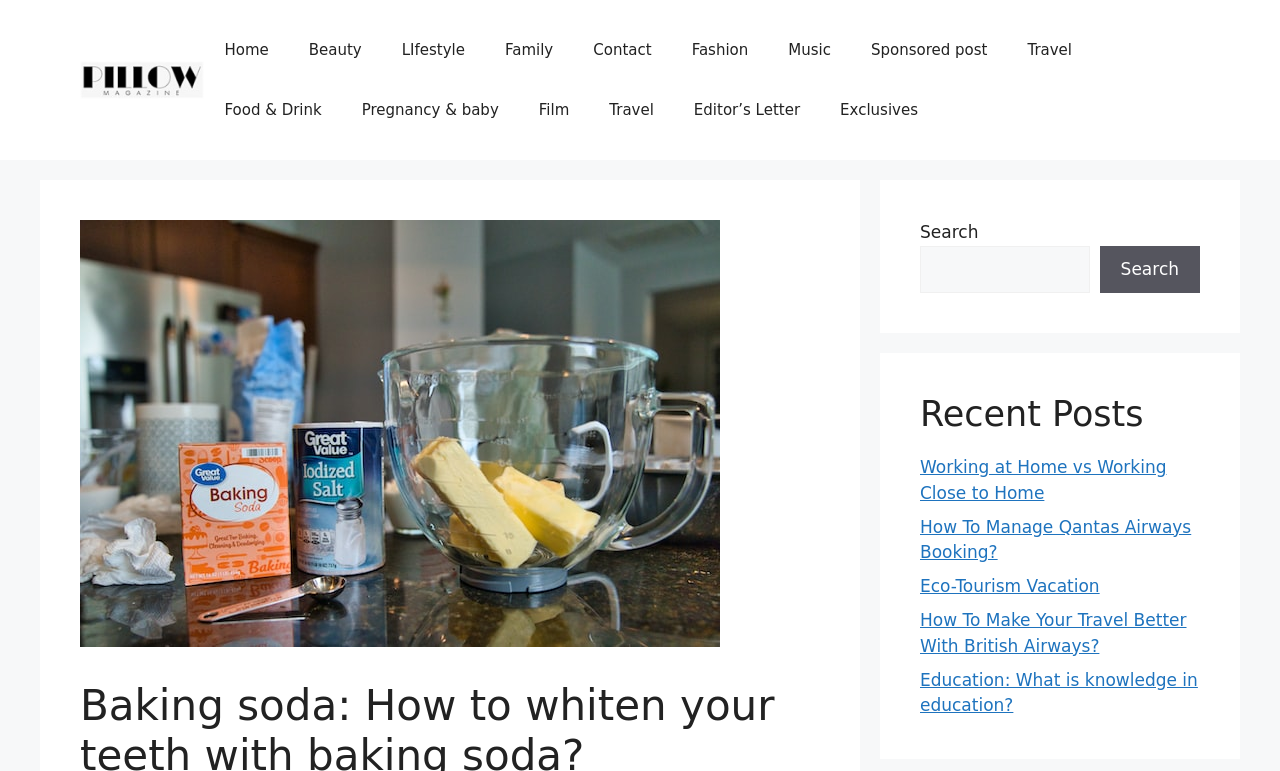Please identify the bounding box coordinates of the element's region that should be clicked to execute the following instruction: "View Your Horoscope for Jan to Mar 2024". The bounding box coordinates must be four float numbers between 0 and 1, i.e., [left, top, right, bottom].

None